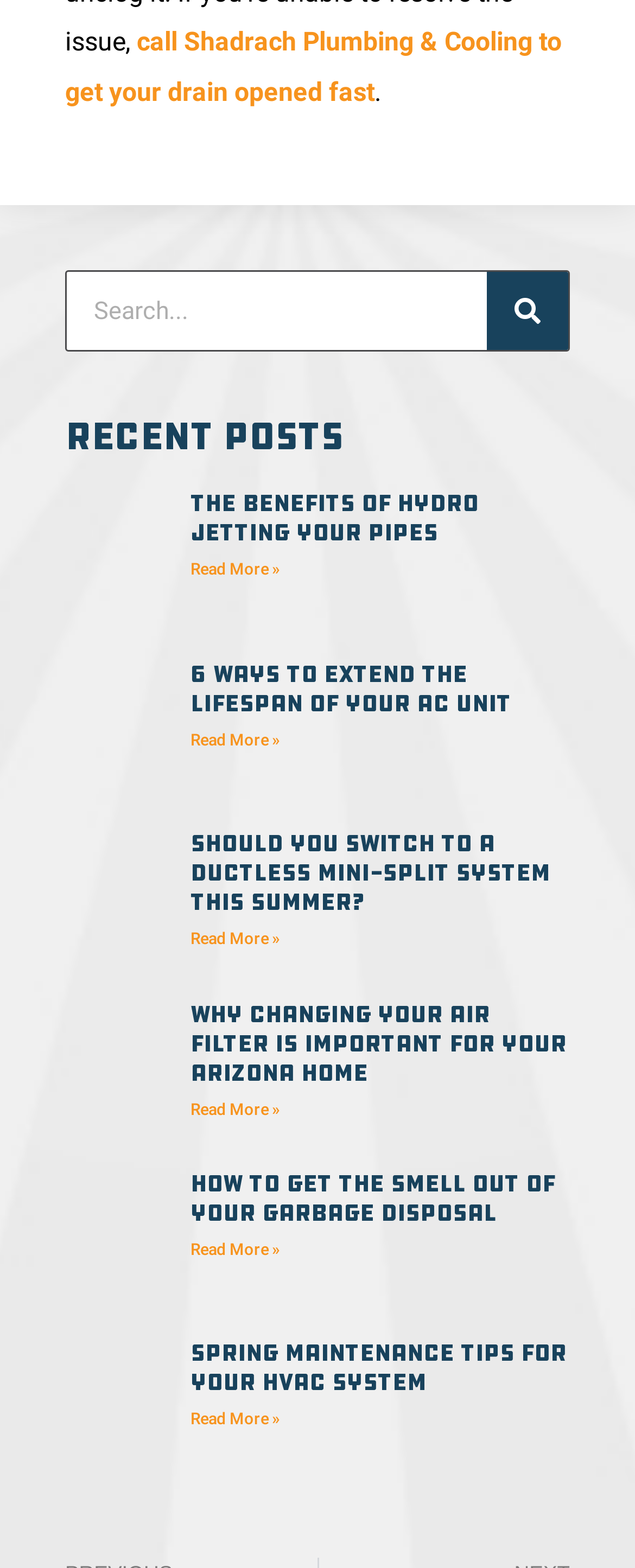Respond to the question below with a single word or phrase:
What is the purpose of the search box at the top?

To search the website